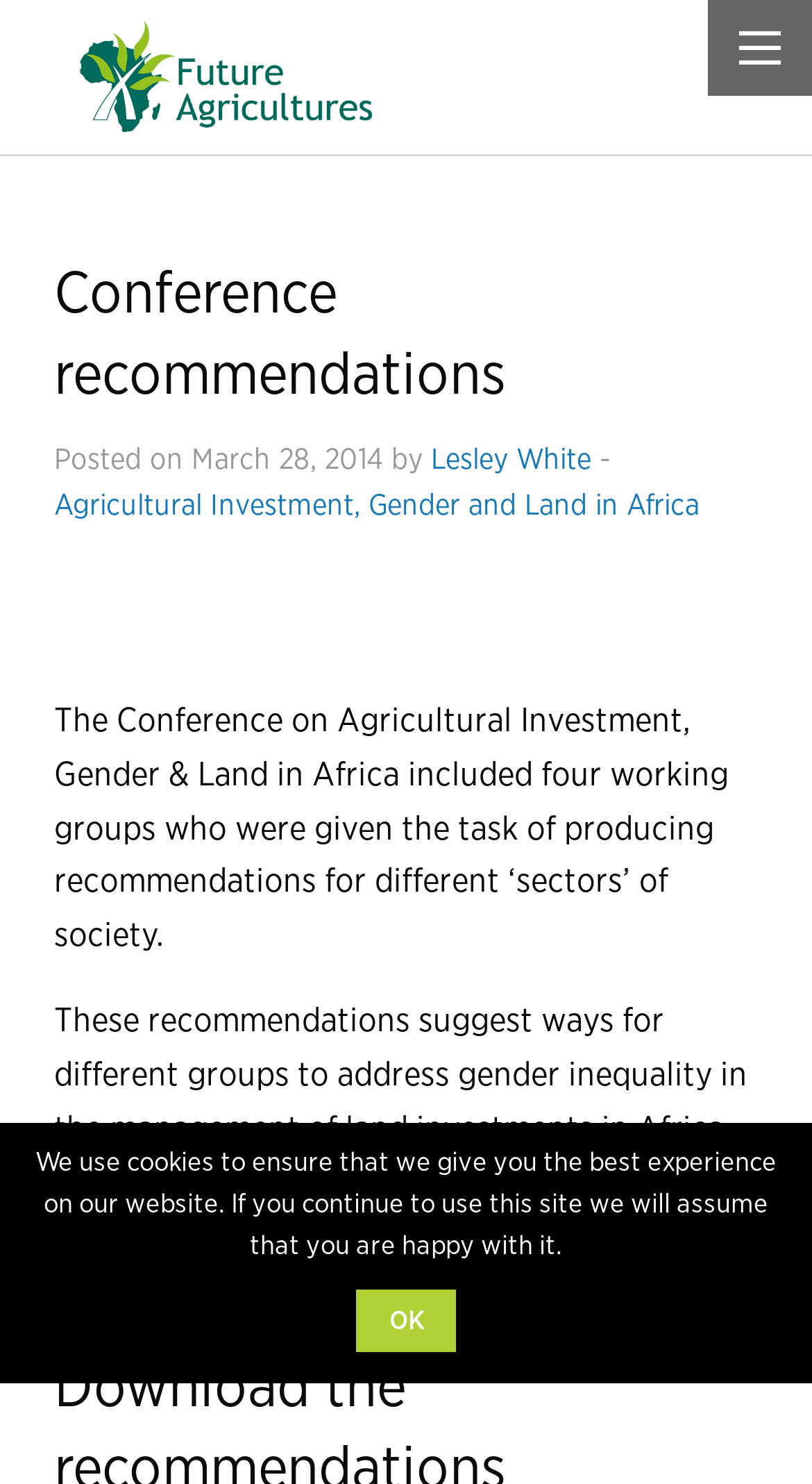Construct a comprehensive caption that outlines the webpage's structure and content.

The webpage is about the Conference on Agricultural Investment, Gender & Land in Africa, with a focus on the recommendations produced by four working groups. At the top left of the page, there is a link to "Future agricultures" accompanied by an image with the same name. 

On the top right, there is a button that controls an off-canvas element. When expanded, it reveals a header section that contains a heading "Conference recommendations", followed by the posting date and author information. Below this, there is a link to the conference title "Agricultural Investment, Gender and Land in Africa". 

The main content of the page is a paragraph that summarizes the conference and its recommendations, which aim to address gender inequality in land investments in Africa. This is followed by another paragraph that provides instructions on how to access the recommendations, either by downloading them as PDF files or viewing them embedded in the webpage.

At the bottom of the page, there is a banner with a "Cookie Notice" that informs users about the website's cookie policy. The notice includes a link to "OK" to acknowledge the policy.